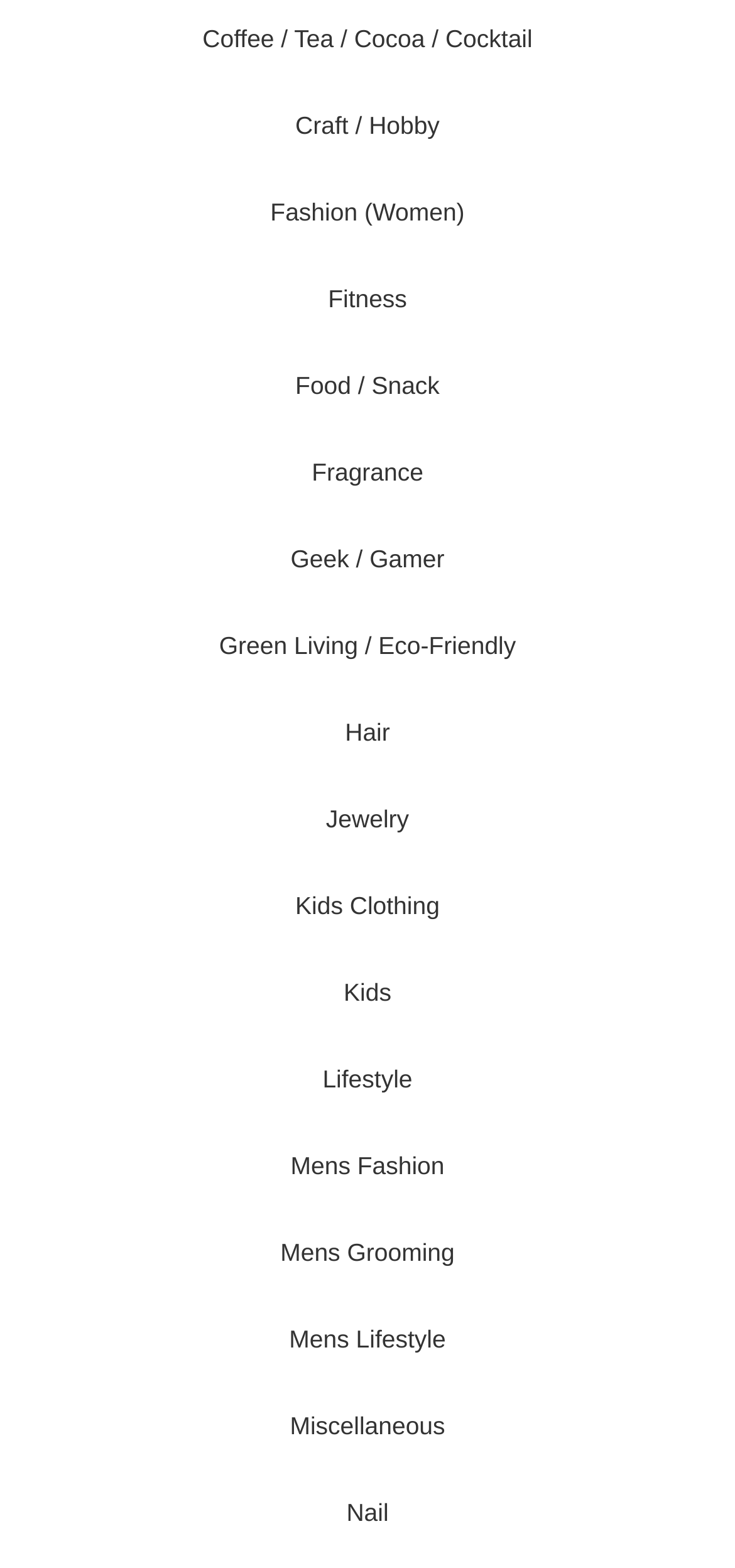Provide the bounding box coordinates of the UI element this sentence describes: "Fitness".

[0.446, 0.182, 0.554, 0.2]